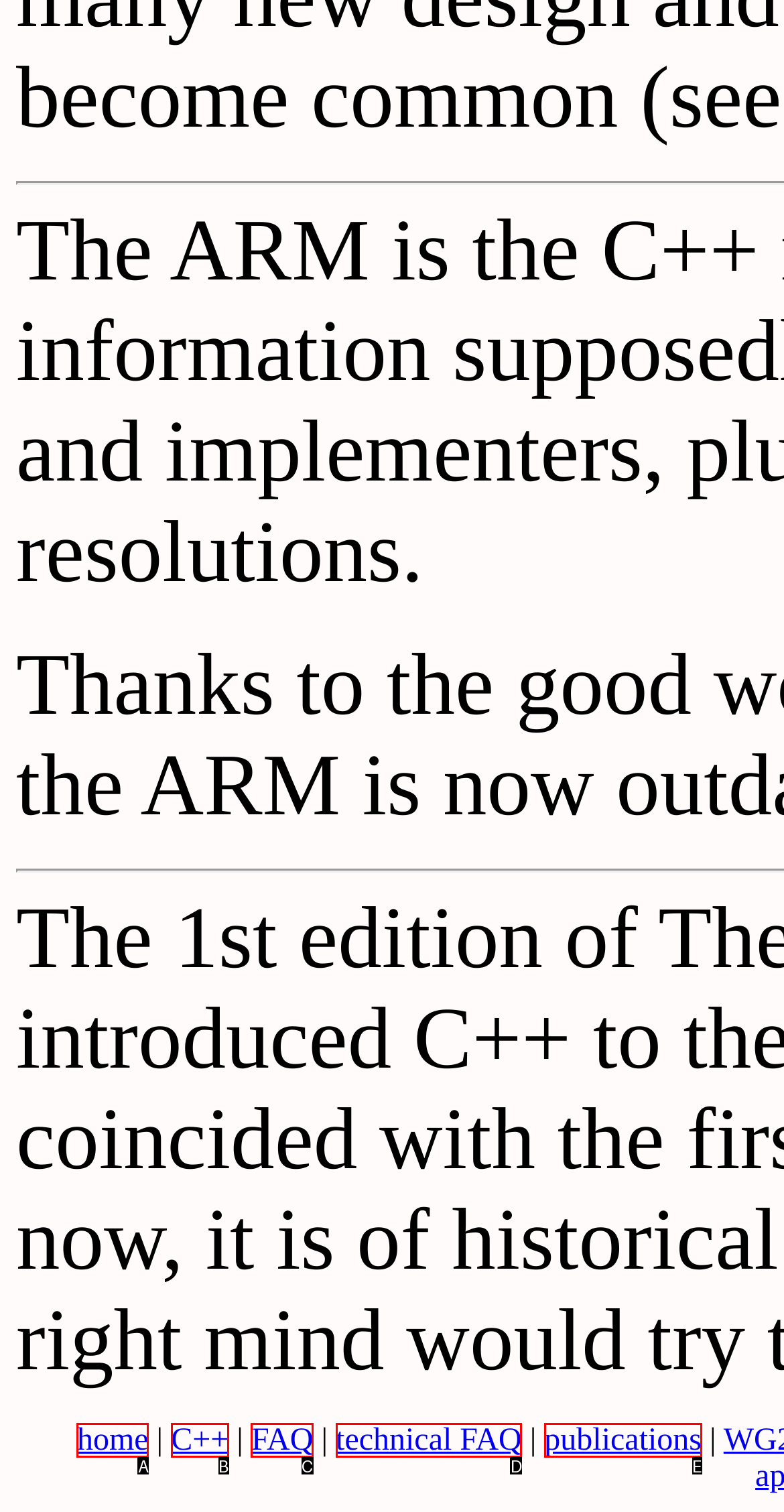Choose the letter that best represents the description: FAQ. Answer with the letter of the selected choice directly.

C